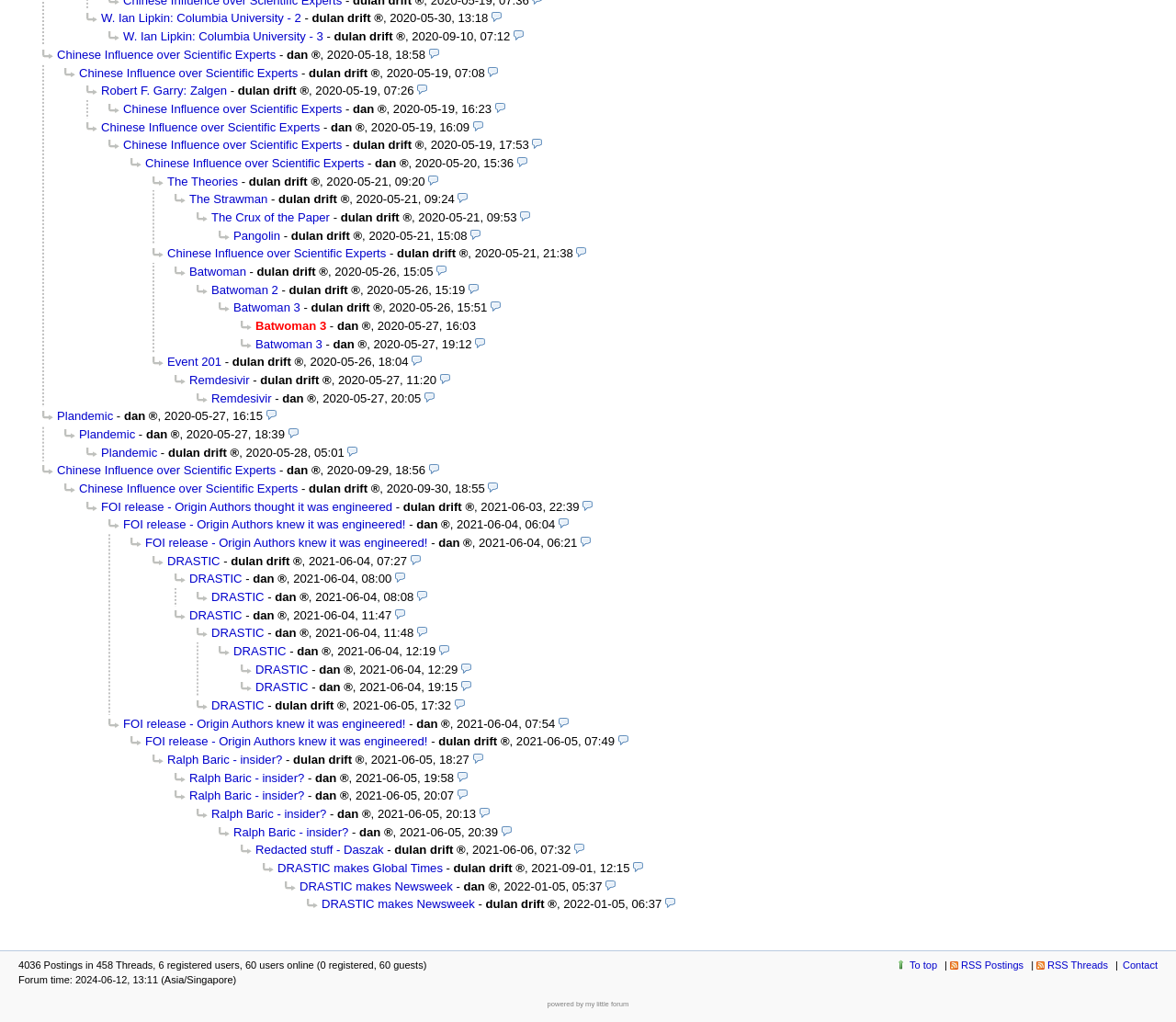Based on the element description: "DRASTIC makes Newsweek", identify the bounding box coordinates for this UI element. The coordinates must be four float numbers between 0 and 1, listed as [left, top, right, bottom].

[0.261, 0.878, 0.404, 0.892]